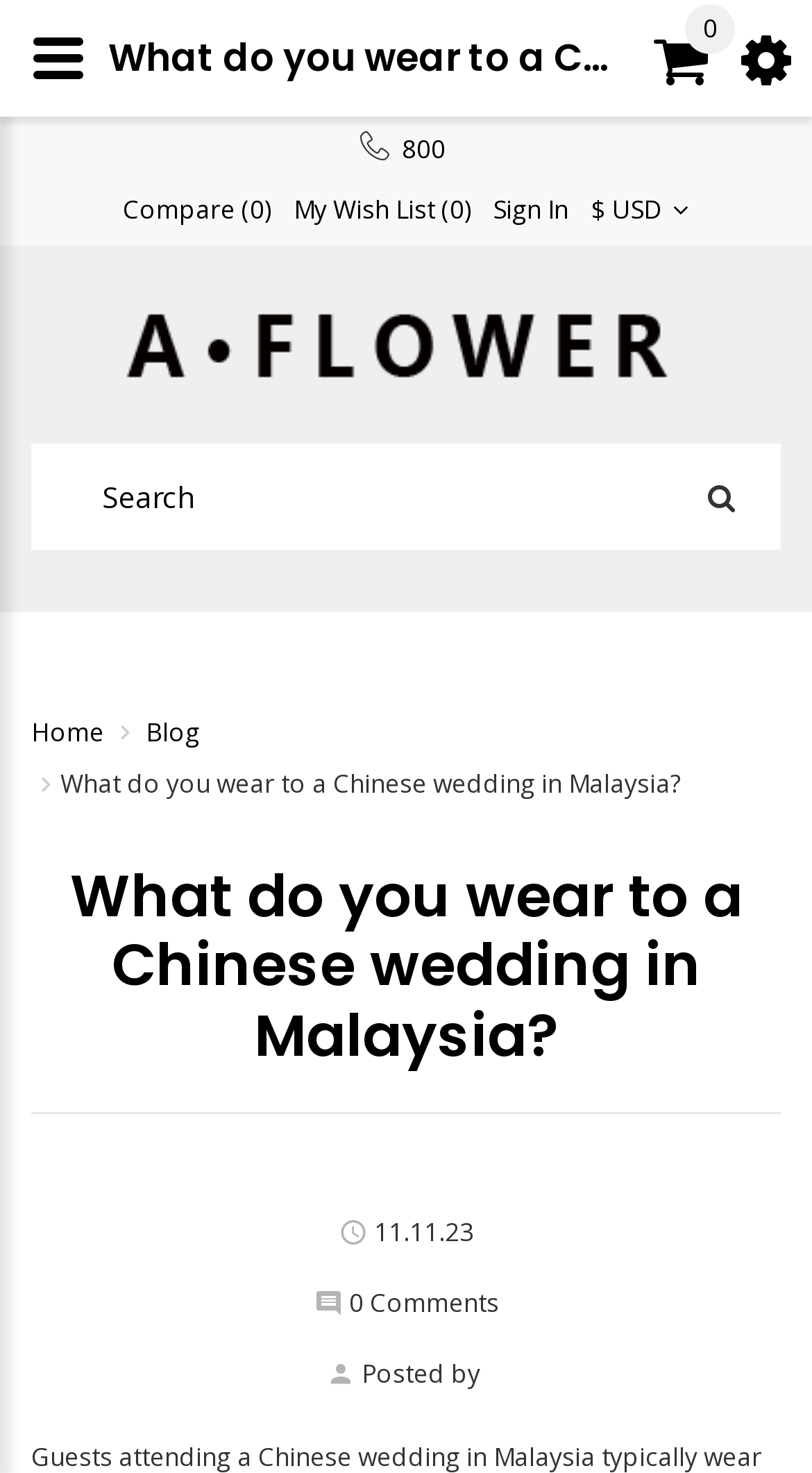How many links are there in the top navigation bar?
Answer the question with as much detail as you can, using the image as a reference.

I counted the number of links in the top navigation bar by looking at the links 'Home', 'Blog', 'Compare (0)', and 'My Wish List (0)'. There are four links in total.